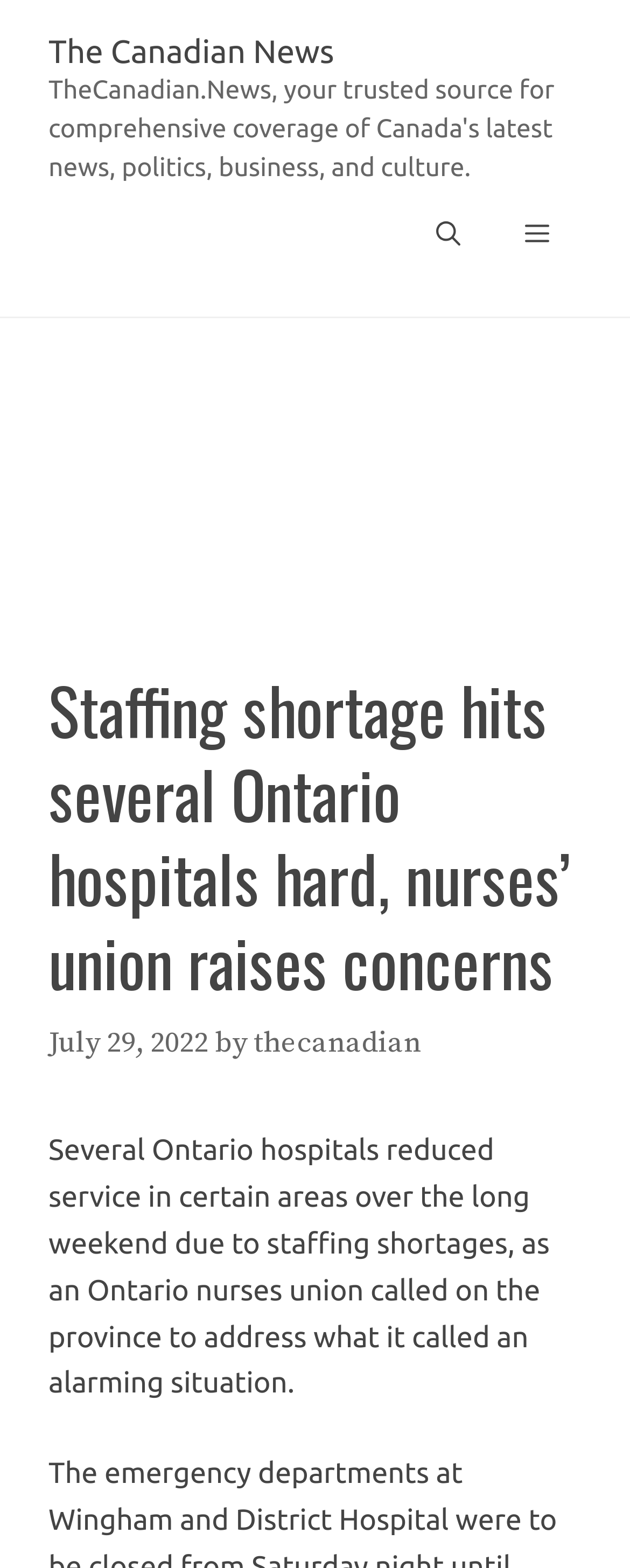Identify the main heading of the webpage and provide its text content.

Staffing shortage hits several Ontario hospitals hard, nurses’ union raises concerns